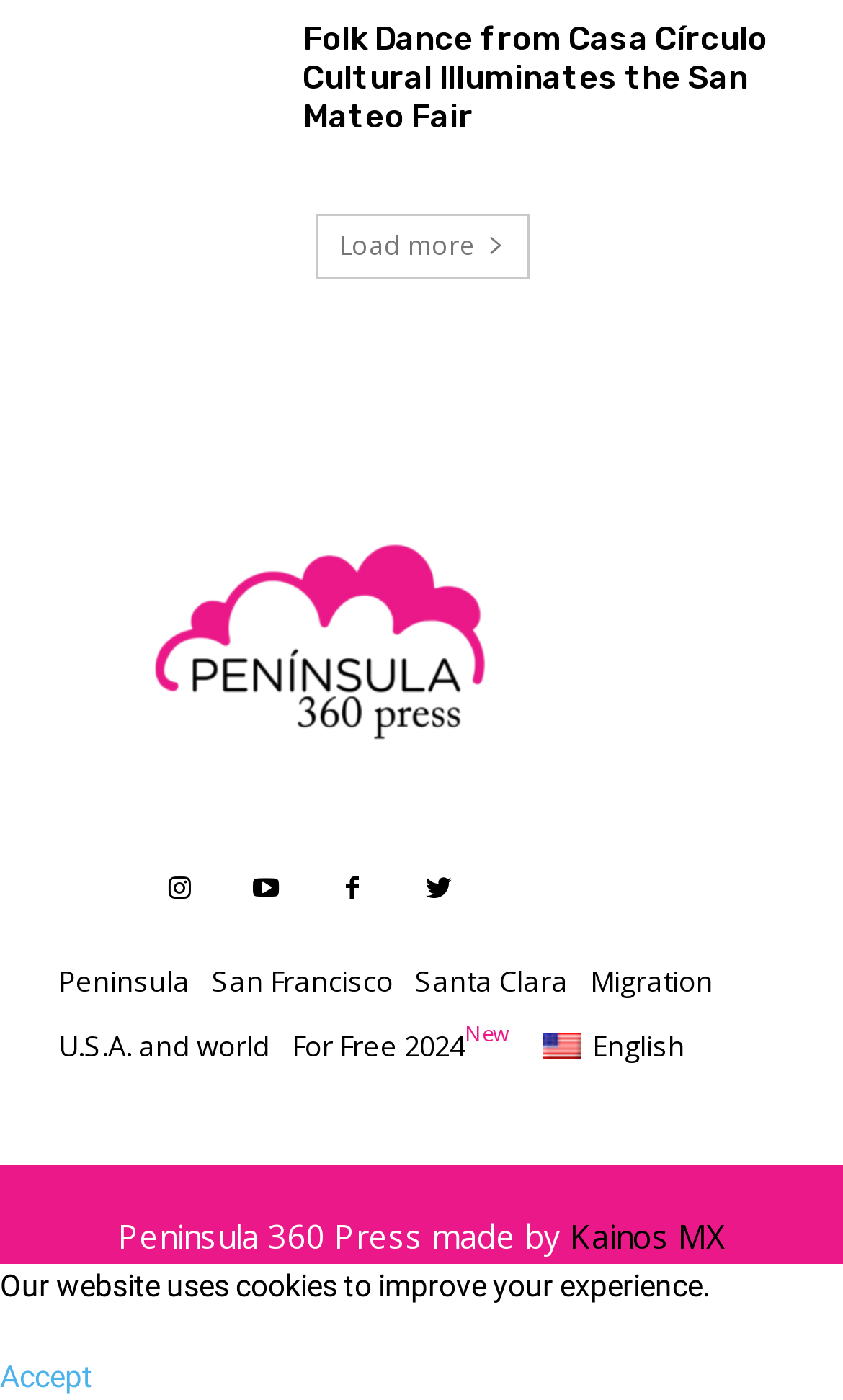What is the name of the press?
Please provide a comprehensive answer based on the details in the screenshot.

The name of the press can be found in the StaticText element, which is 'Peninsula 360 Press made by...'.